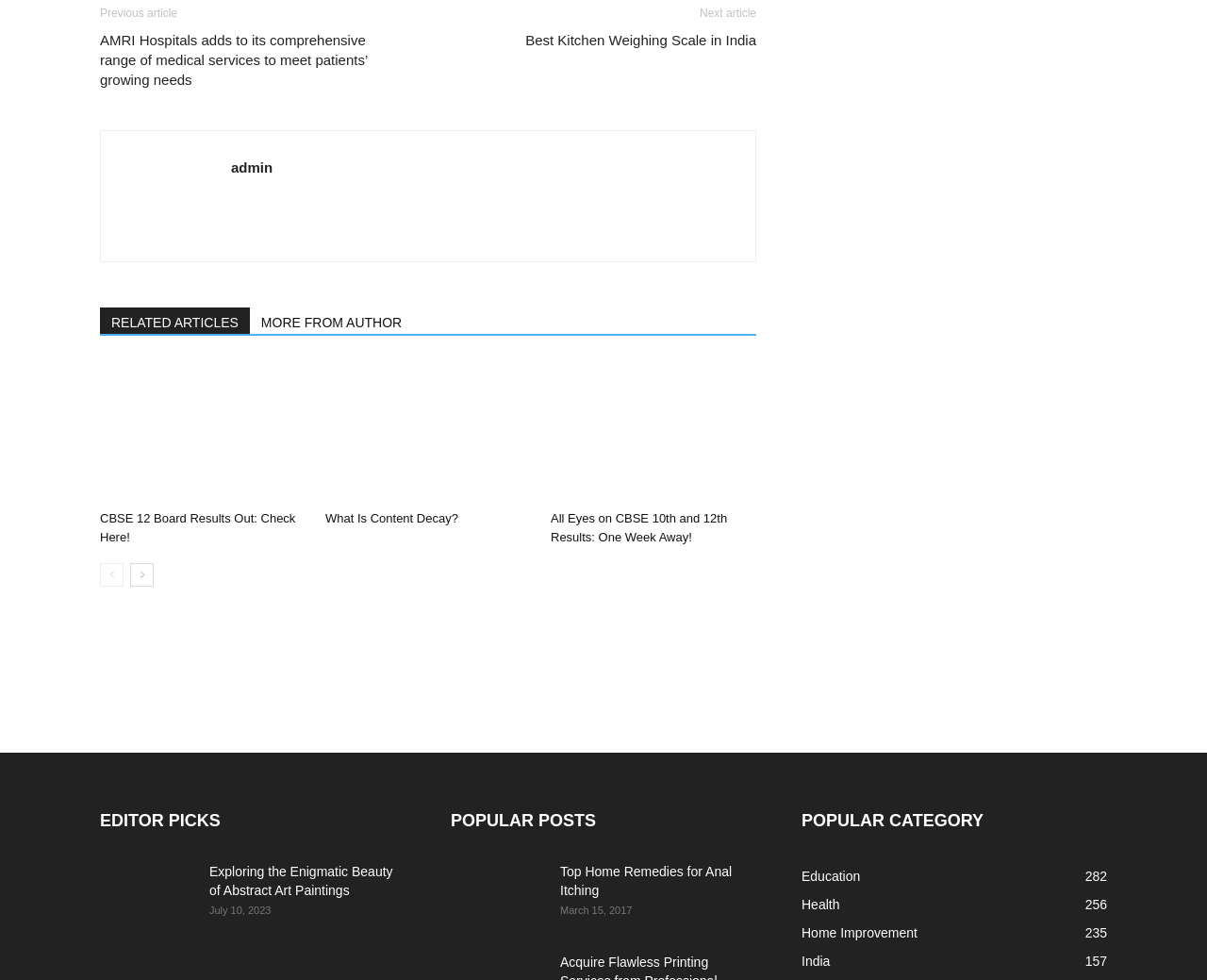Using the element description provided, determine the bounding box coordinates in the format (top-left x, top-left y, bottom-right x, bottom-right y). Ensure that all values are floating point numbers between 0 and 1. Element description: RELATED ARTICLES

[0.083, 0.314, 0.207, 0.341]